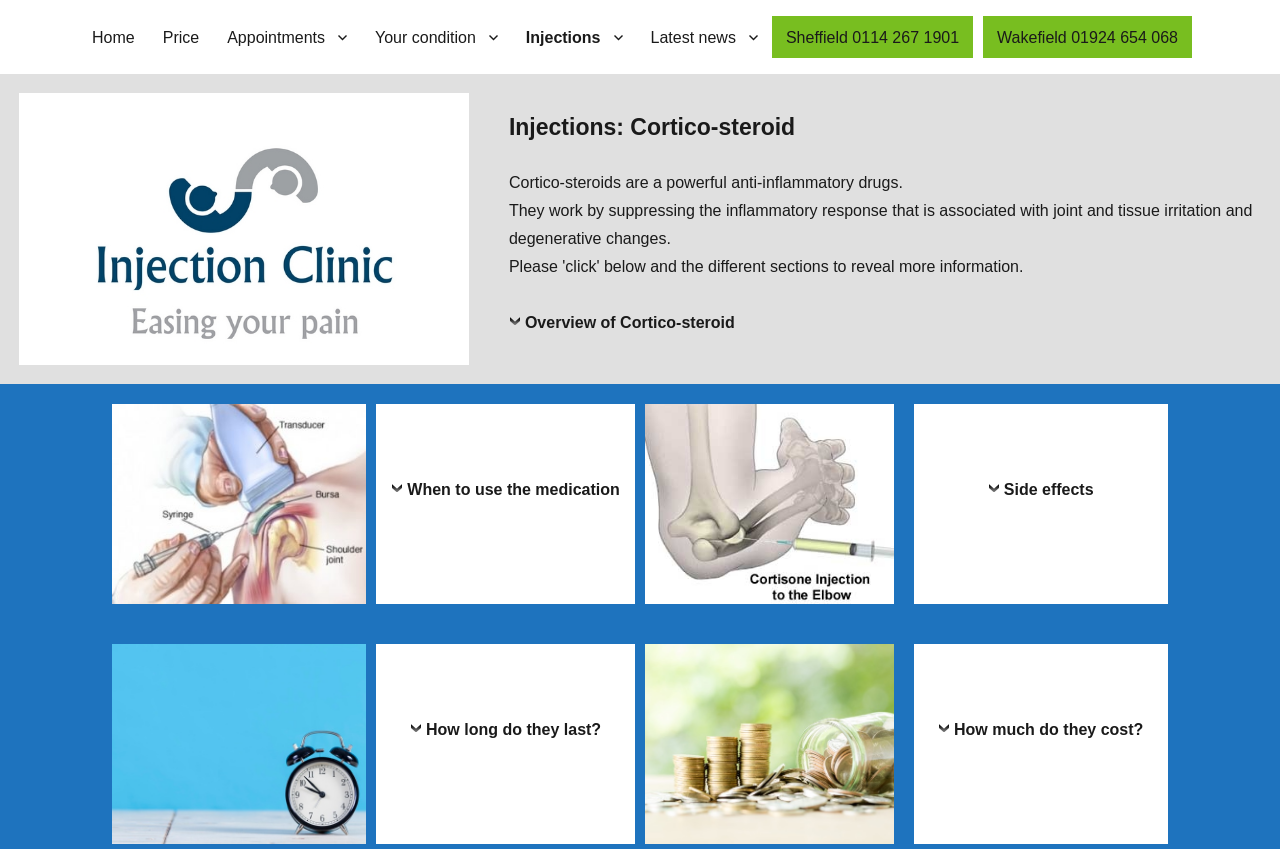Please find the bounding box coordinates of the section that needs to be clicked to achieve this instruction: "Navigate to the 'Appointments' page".

[0.167, 0.019, 0.282, 0.068]